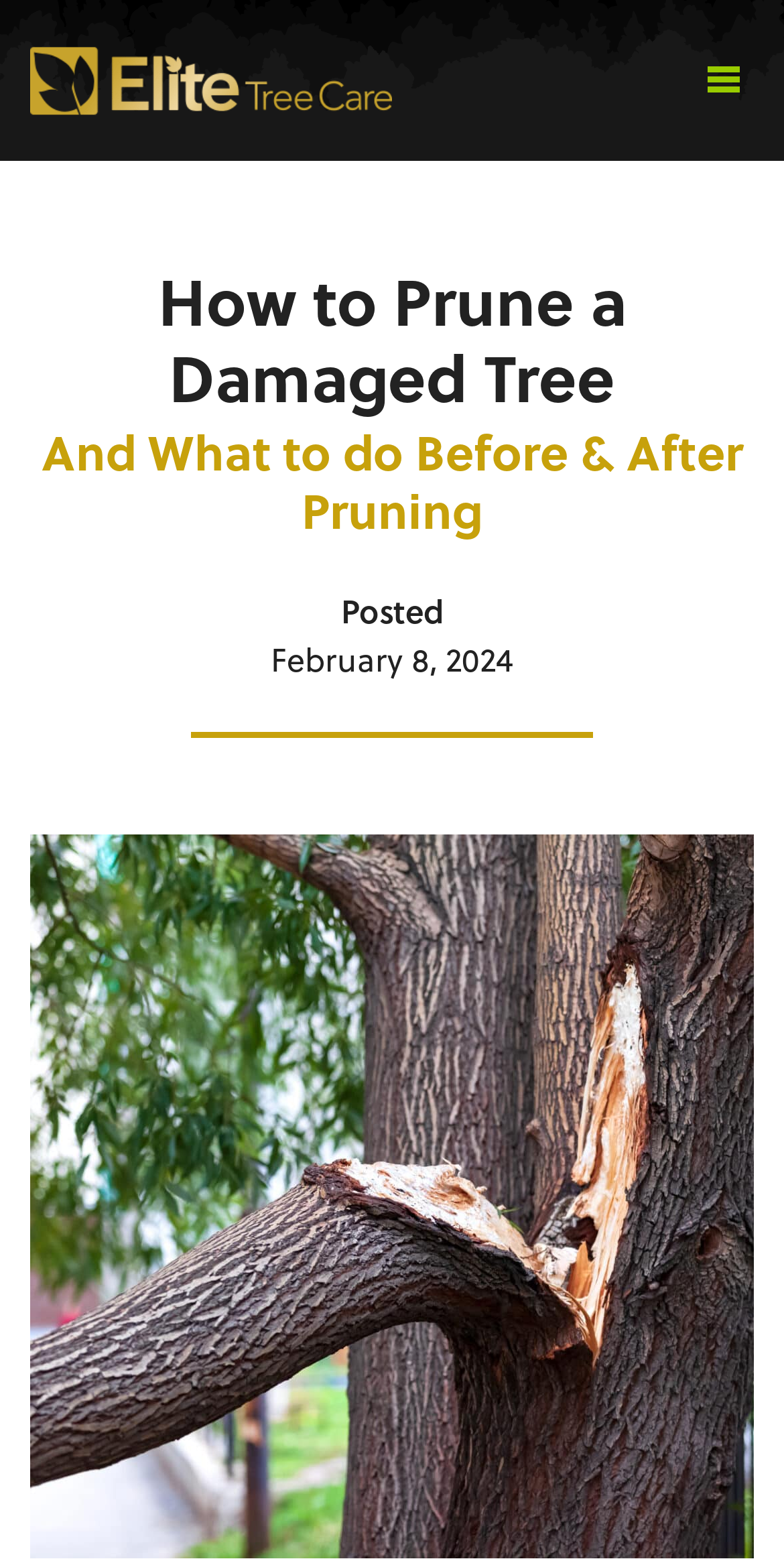What is the orientation of the separator?
Please give a detailed and thorough answer to the question, covering all relevant points.

I determined the answer by examining the separator element, which has an orientation attribute set to 'horizontal'.